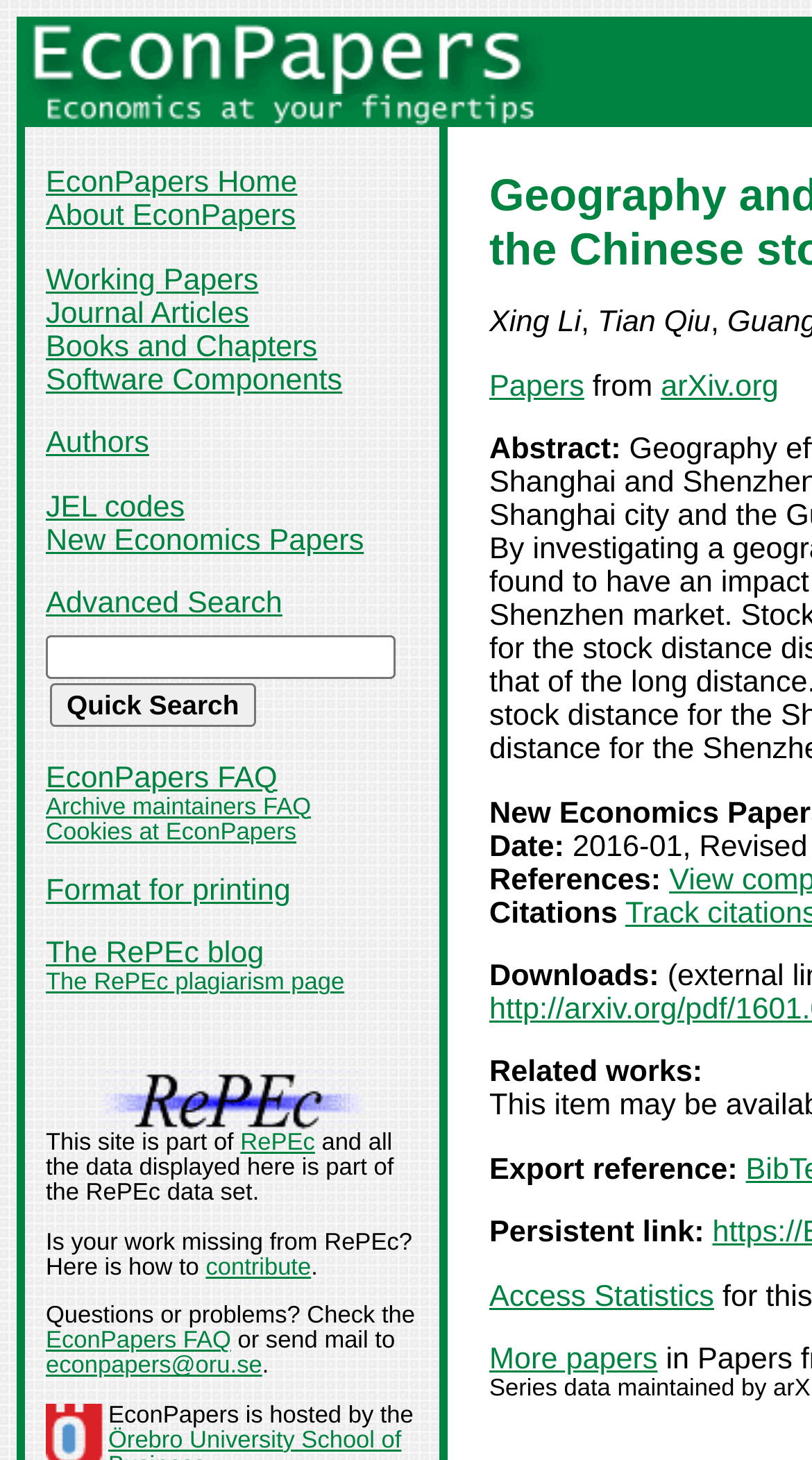What is the position of the 'Advanced Search' link?
Look at the screenshot and provide an in-depth answer.

I analyzed the bounding box coordinates of the links on the webpage and determined that the 'Advanced Search' link is below the 'Working Papers' link based on their y1 and y2 values.